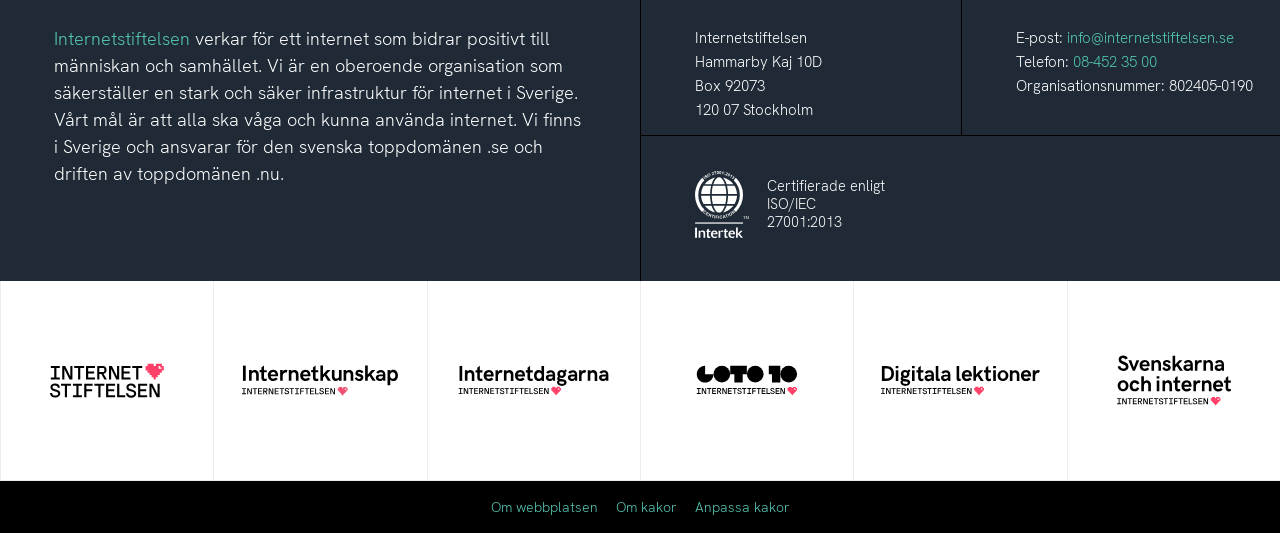What is the address of the organization?
Using the image as a reference, answer the question with a short word or phrase.

Hammarby Kaj 10D, Box 92073, 120 07 Stockholm